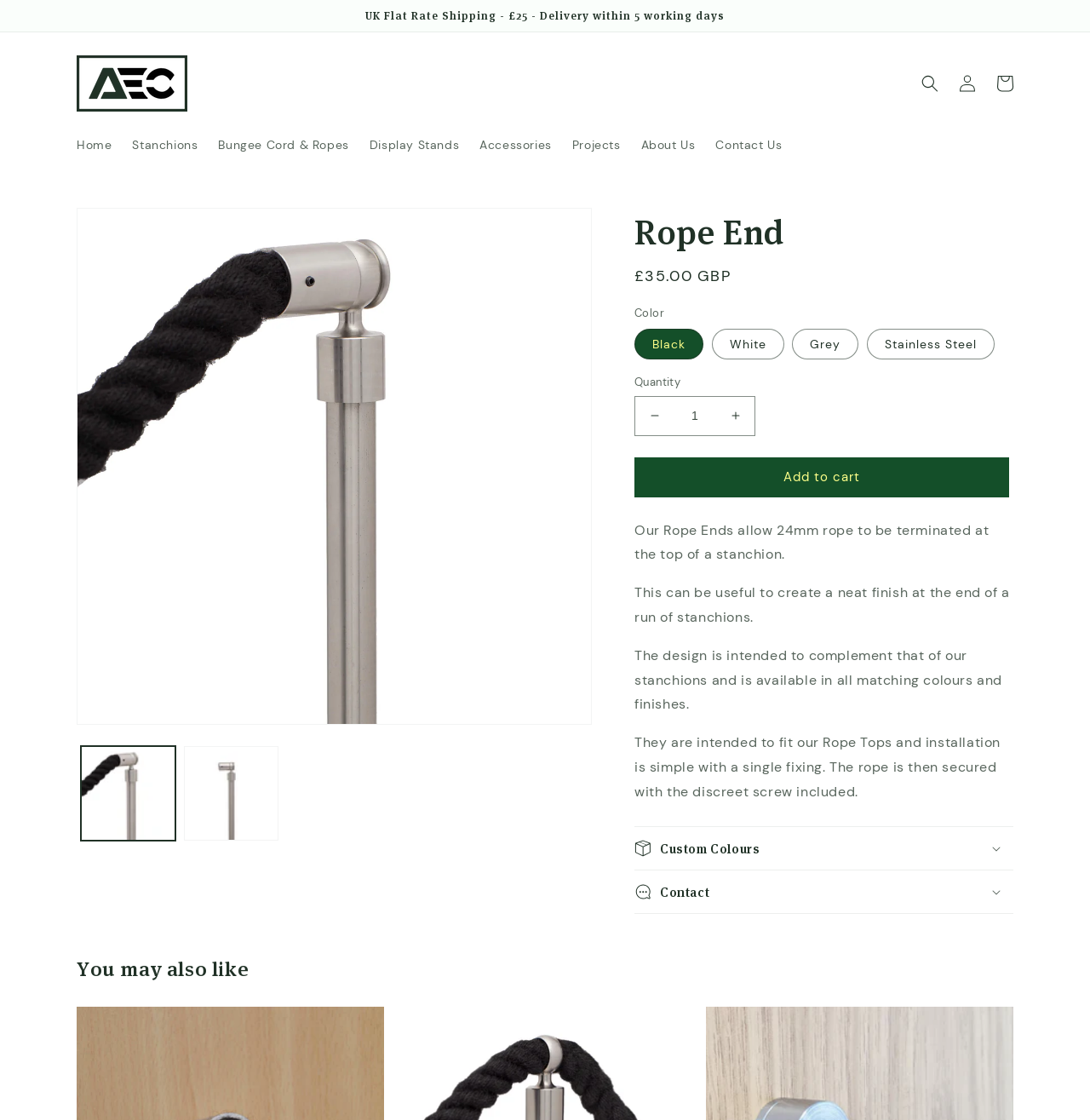Locate the bounding box coordinates of the segment that needs to be clicked to meet this instruction: "View product information".

[0.07, 0.184, 0.165, 0.22]